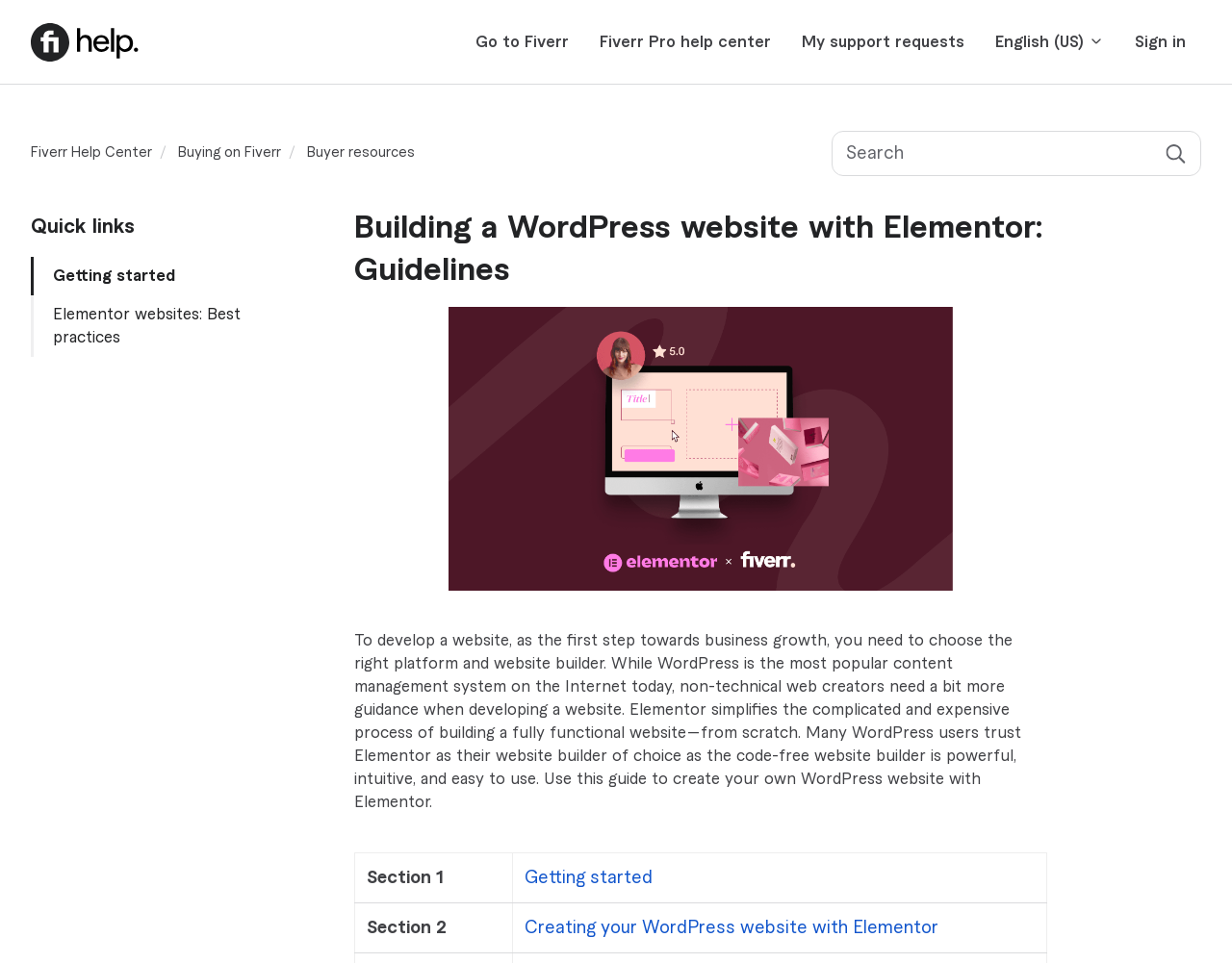How many grid cells are in the first row of the table?
Using the image, answer in one word or phrase.

2